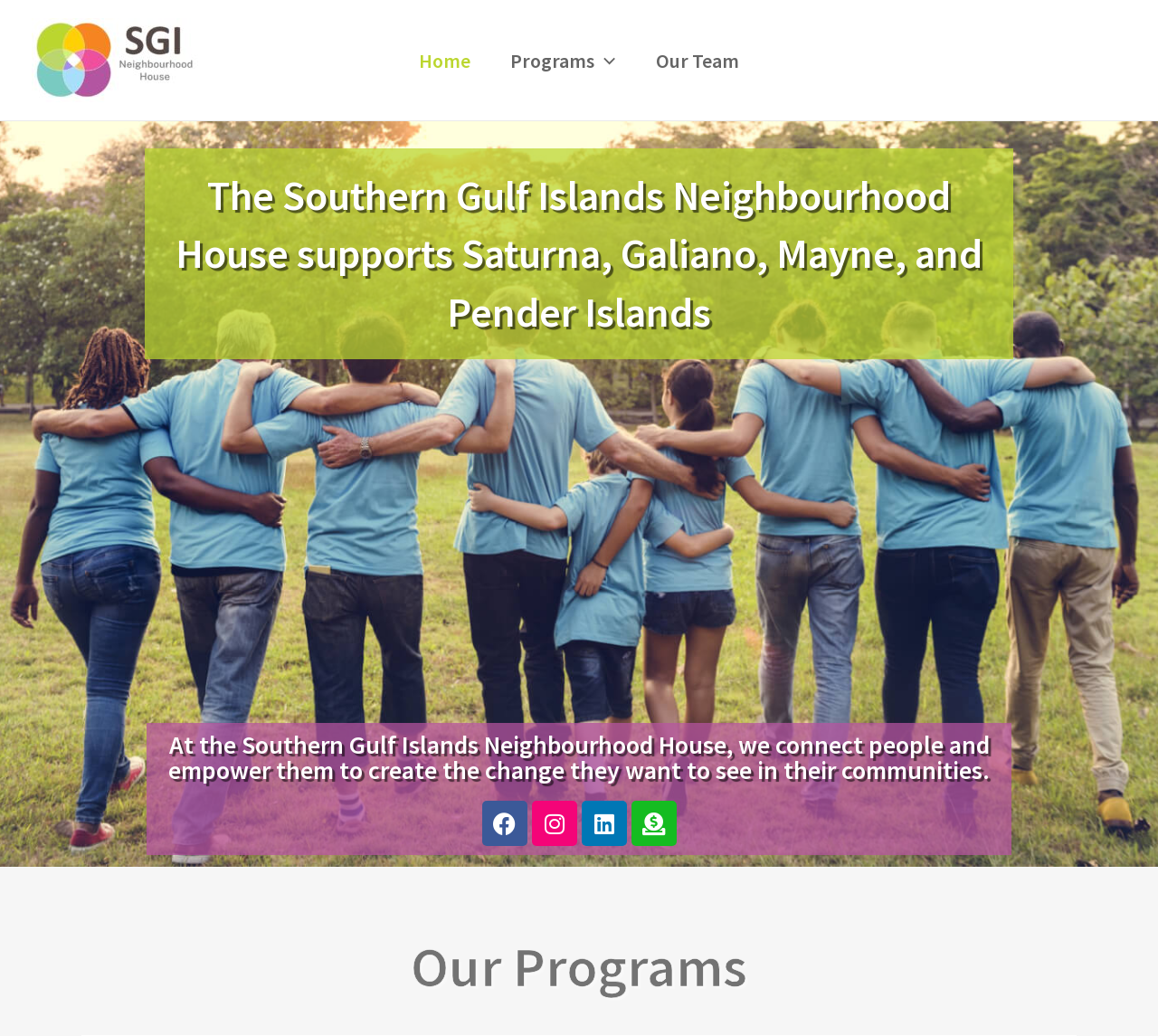Respond to the following query with just one word or a short phrase: 
What is the name of the program section?

Our Programs